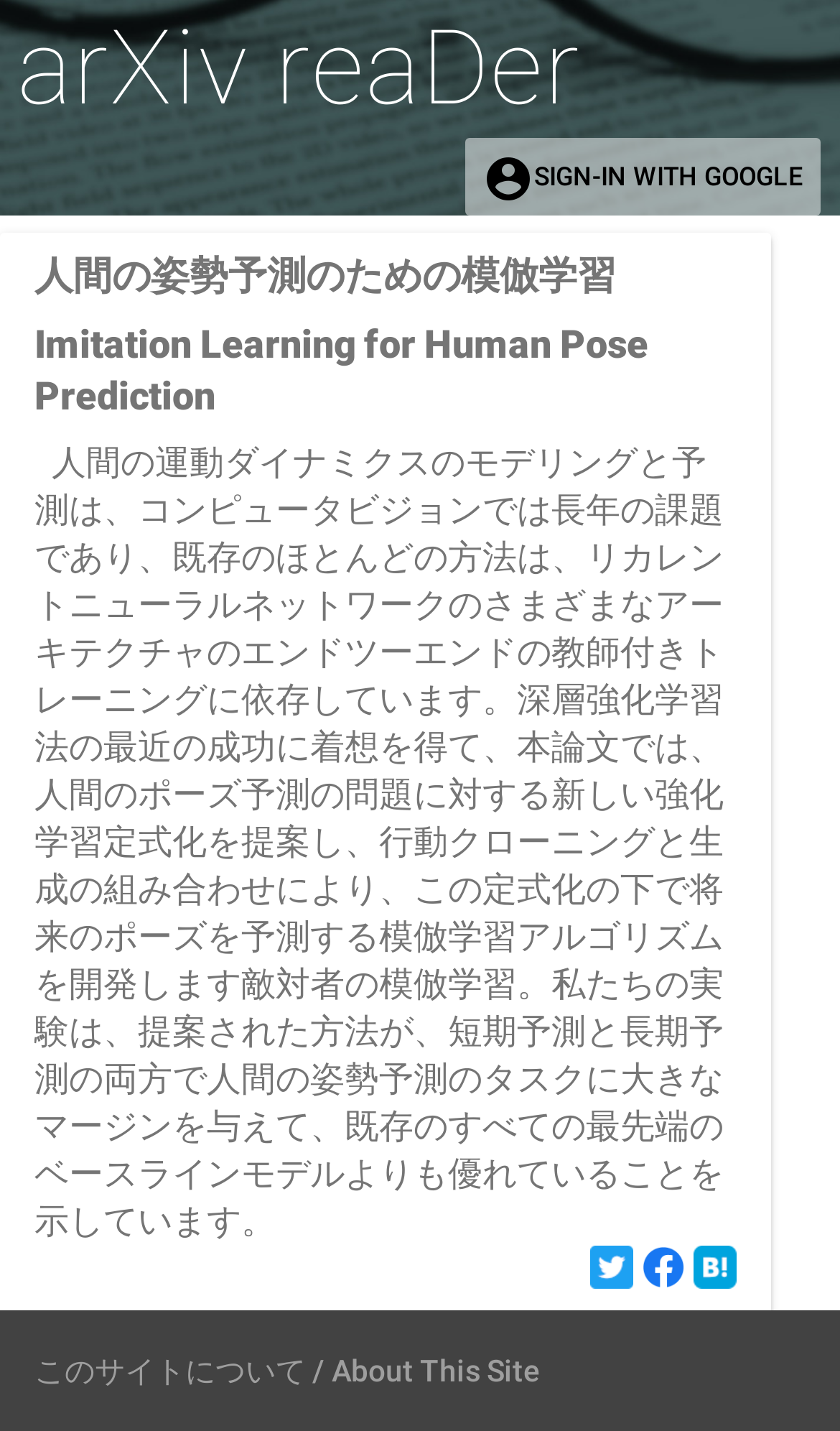For the given element description account_circleSign-in with Google, determine the bounding box coordinates of the UI element. The coordinates should follow the format (top-left x, top-left y, bottom-right x, bottom-right y) and be within the range of 0 to 1.

[0.554, 0.096, 0.977, 0.151]